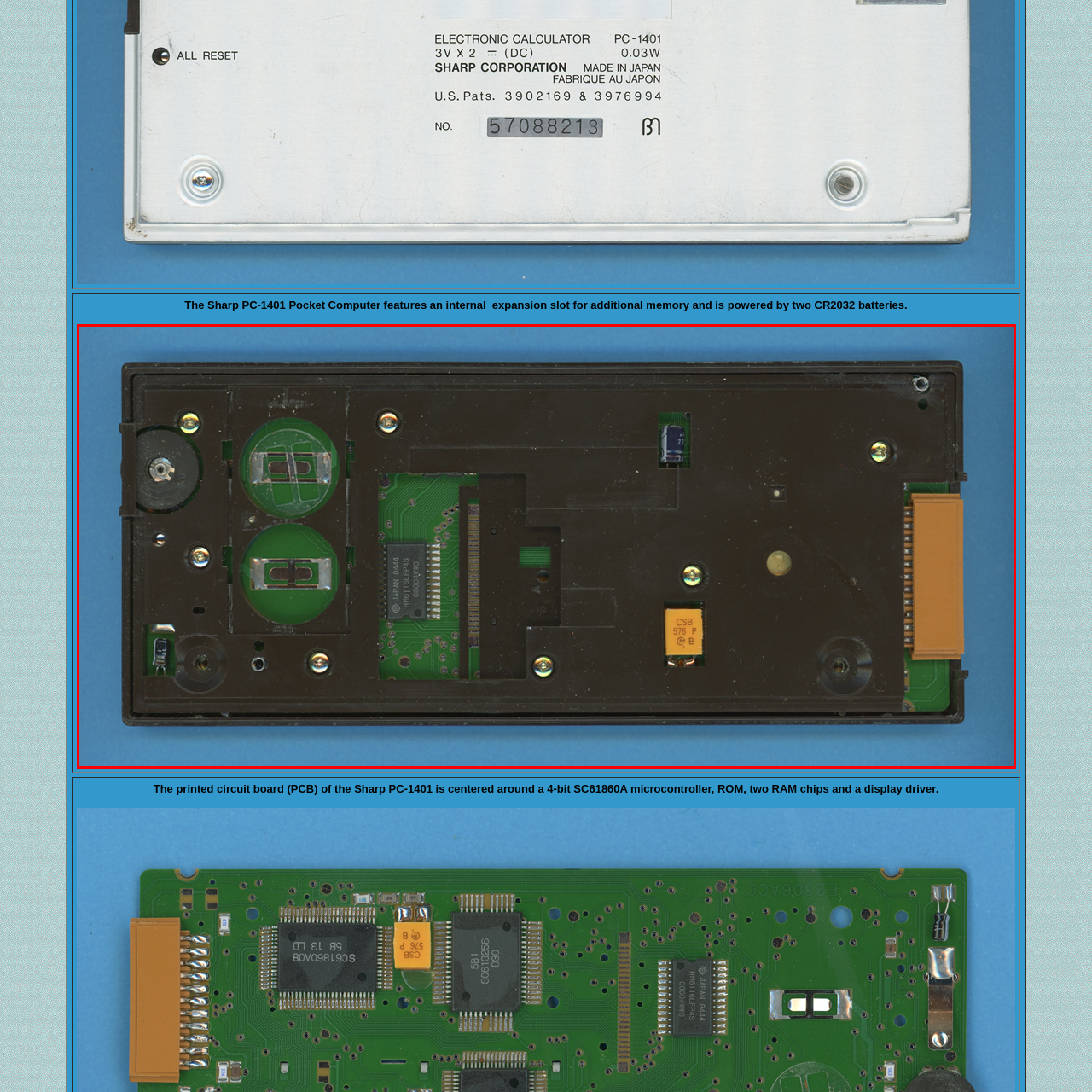Analyze the picture within the red frame, What is the purpose of the expansion slot? 
Provide a one-word or one-phrase response.

Additional memory installation